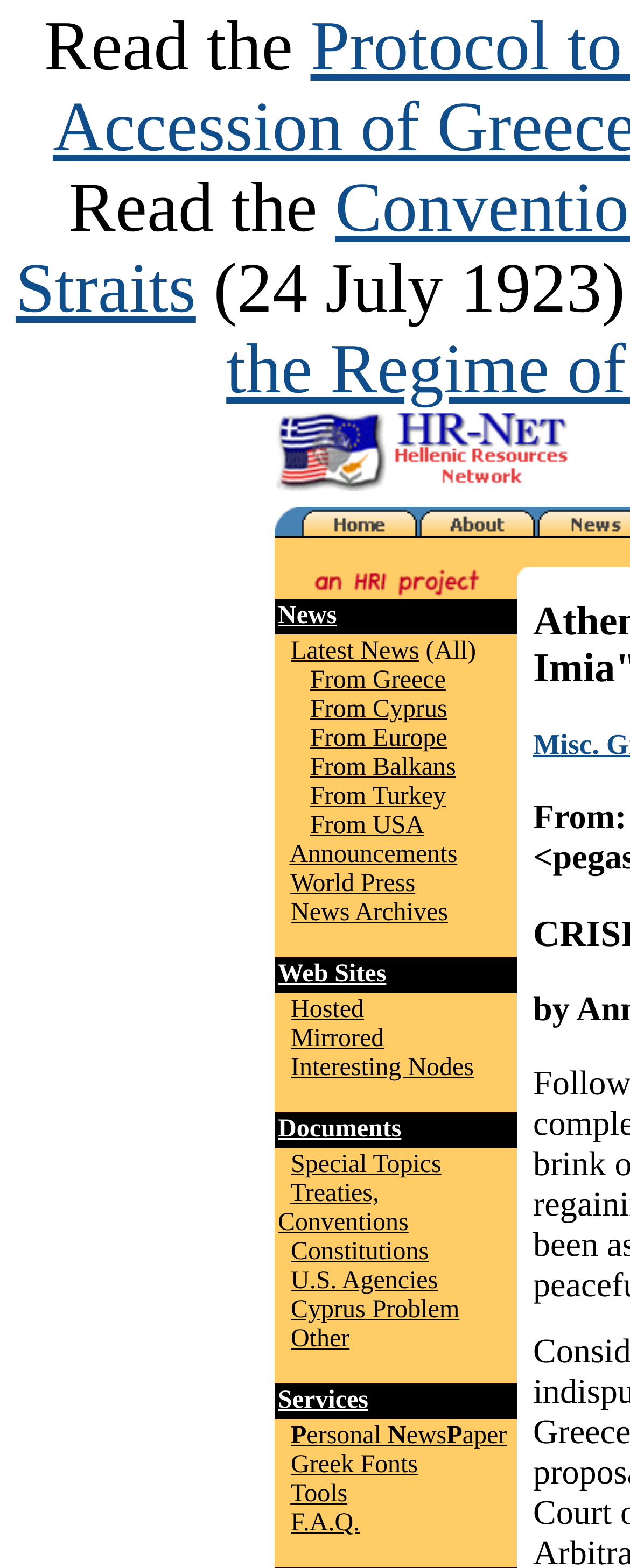How many rows are there in the table?
Using the details shown in the screenshot, provide a comprehensive answer to the question.

The table has 10 rows, each representing a different section: News, Web Sites, Documents, Services, and others. Each row has a LayoutTableRow element.